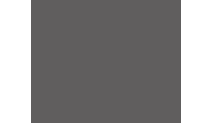What is the purpose of the ratings and reviews?
Please ensure your answer to the question is detailed and covers all necessary aspects.

The surrounding textual elements highlight community engagement through ratings and detailed reviews, emphasizing a rich literary discussion around the book and its themes, which suggests that the purpose of the ratings and reviews is to facilitate community engagement and discussion.